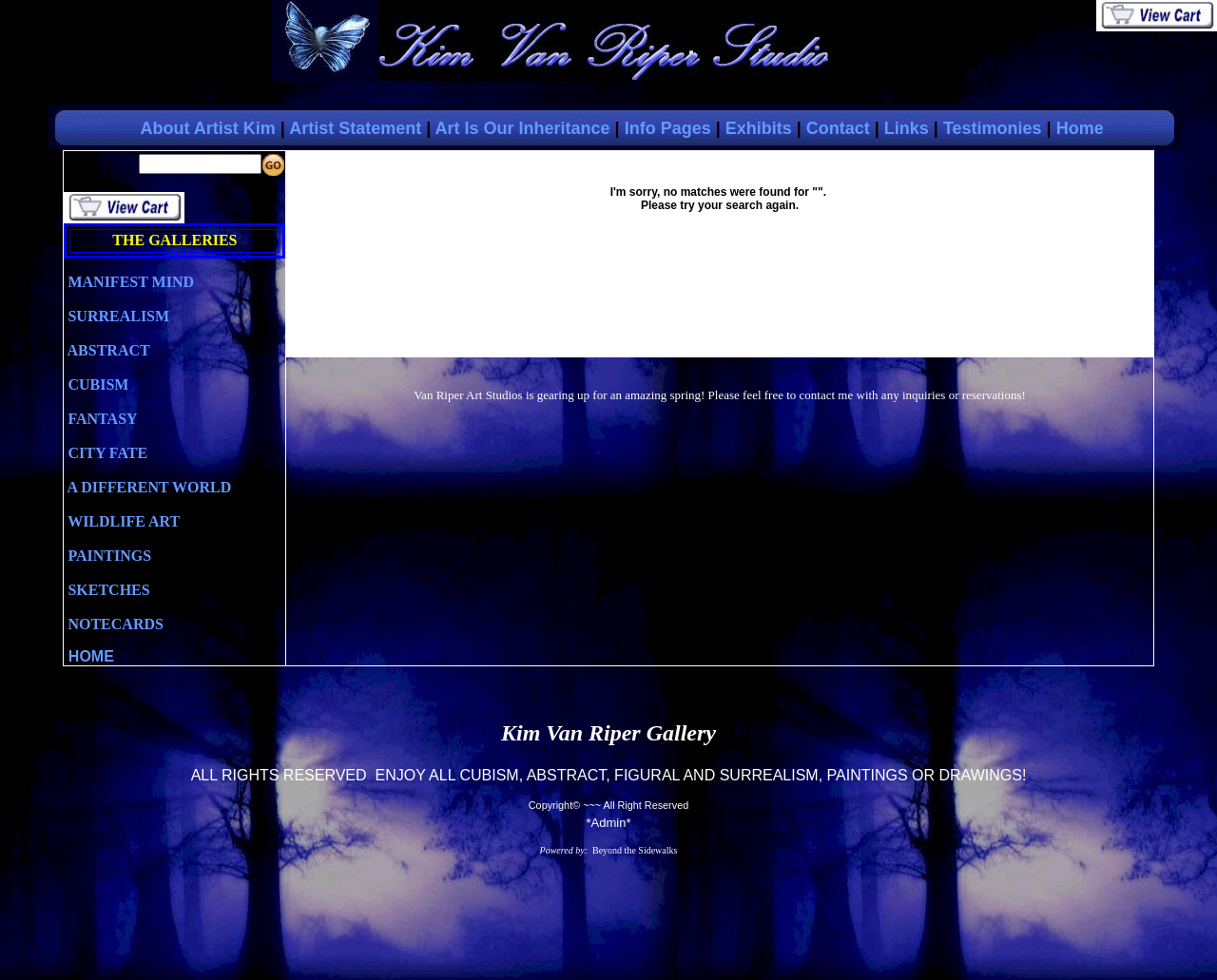Is there a search function on the webpage?
Can you provide an in-depth and detailed response to the question?

There is a textbox with a submit button, which suggests that there is a search function on the webpage, allowing users to search for specific content.